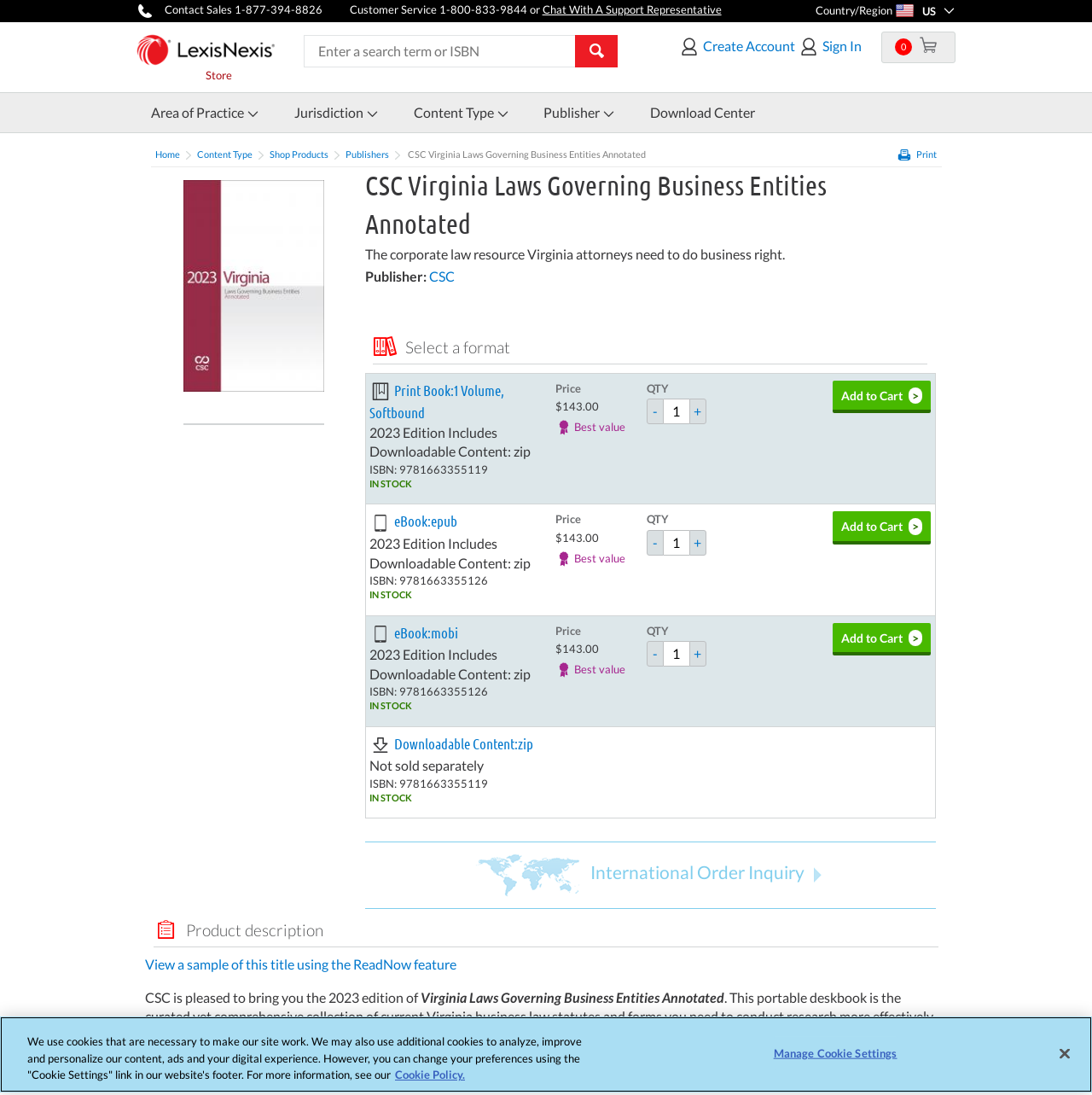Answer the question below in one word or phrase:
What is the title of the book?

CSC Virginia Laws Governing Business Entities Annotated